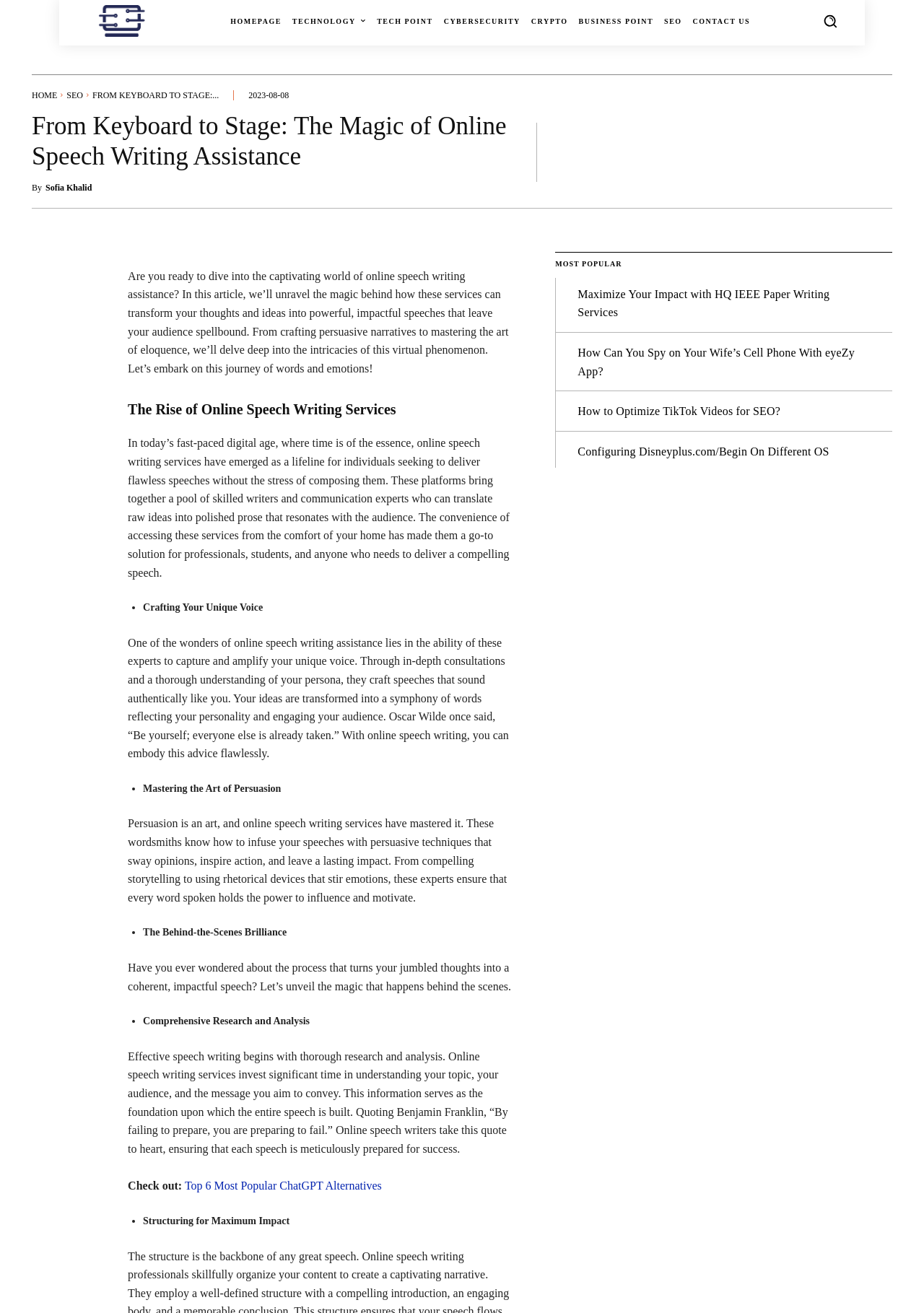What is the goal of persuasion in online speech writing?
Using the information presented in the image, please offer a detailed response to the question.

The goal of persuasion in online speech writing is to sway opinions, inspire action, and leave a lasting impact, as mentioned in the paragraph 'Persuasion is an art, and online speech writing services have mastered it. These wordsmiths know how to infuse your speeches with persuasive techniques that sway opinions, inspire action, and leave a lasting impact.'